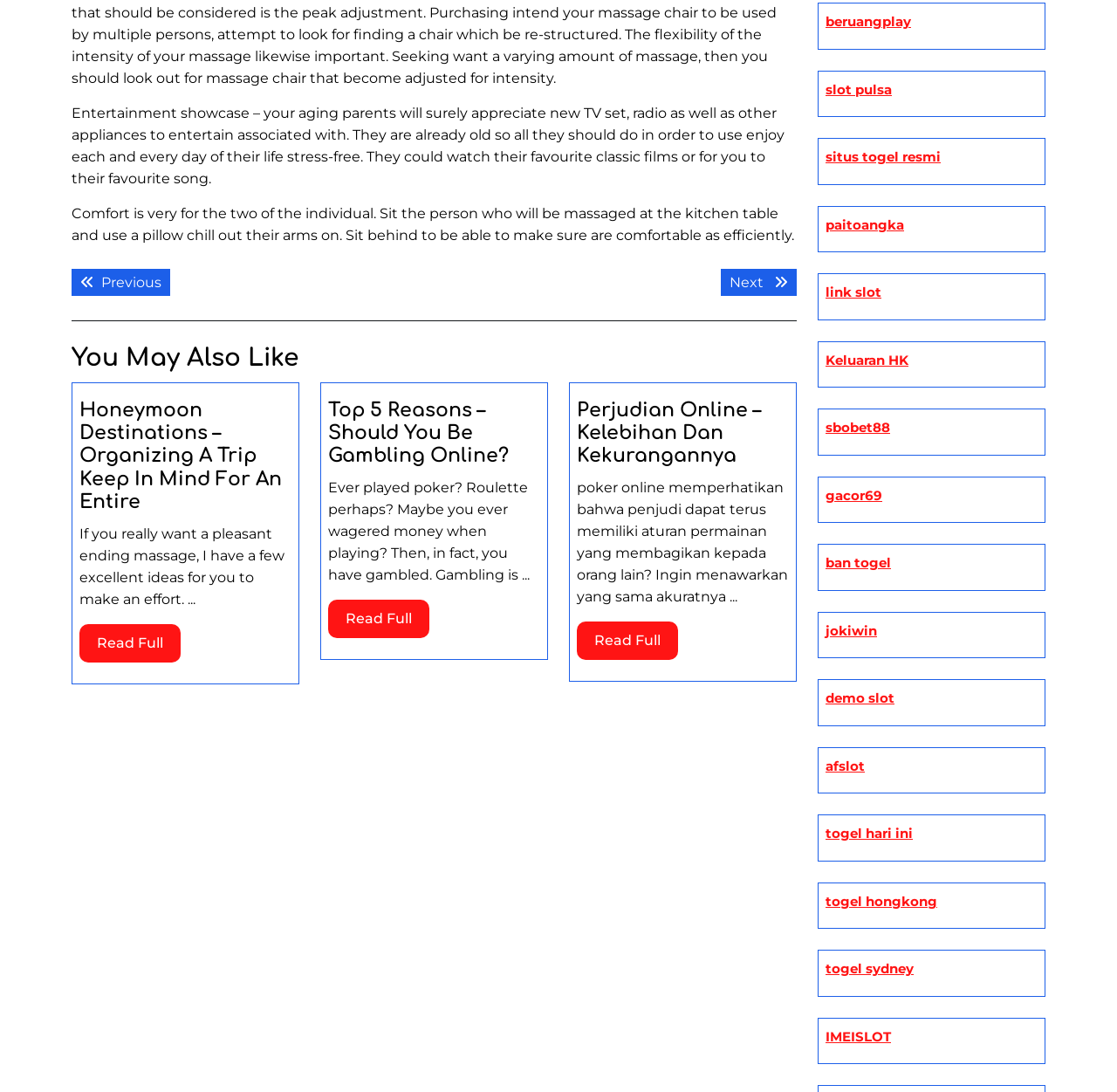Please identify the bounding box coordinates of the clickable element to fulfill the following instruction: "Click on 'Previous post:' link". The coordinates should be four float numbers between 0 and 1, i.e., [left, top, right, bottom].

[0.064, 0.246, 0.152, 0.271]